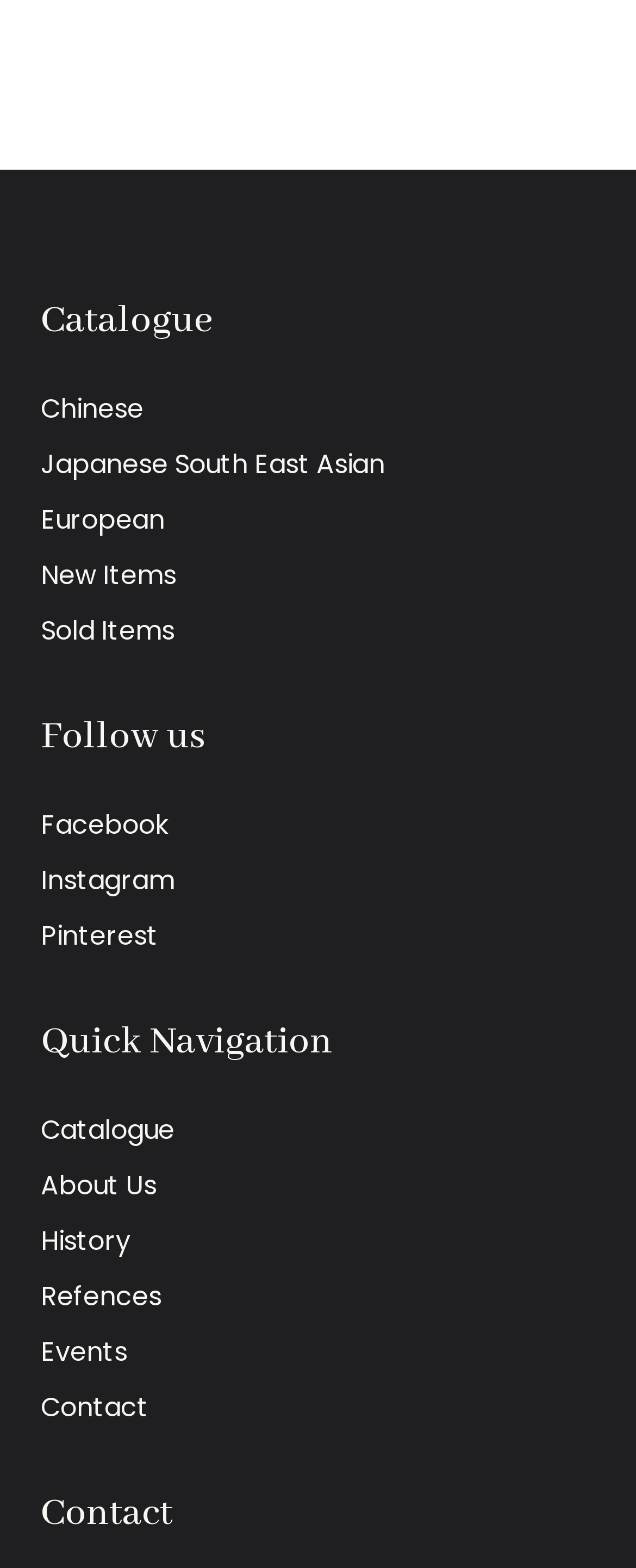Please locate the bounding box coordinates of the region I need to click to follow this instruction: "Explore Chinese items".

[0.064, 0.249, 0.226, 0.273]